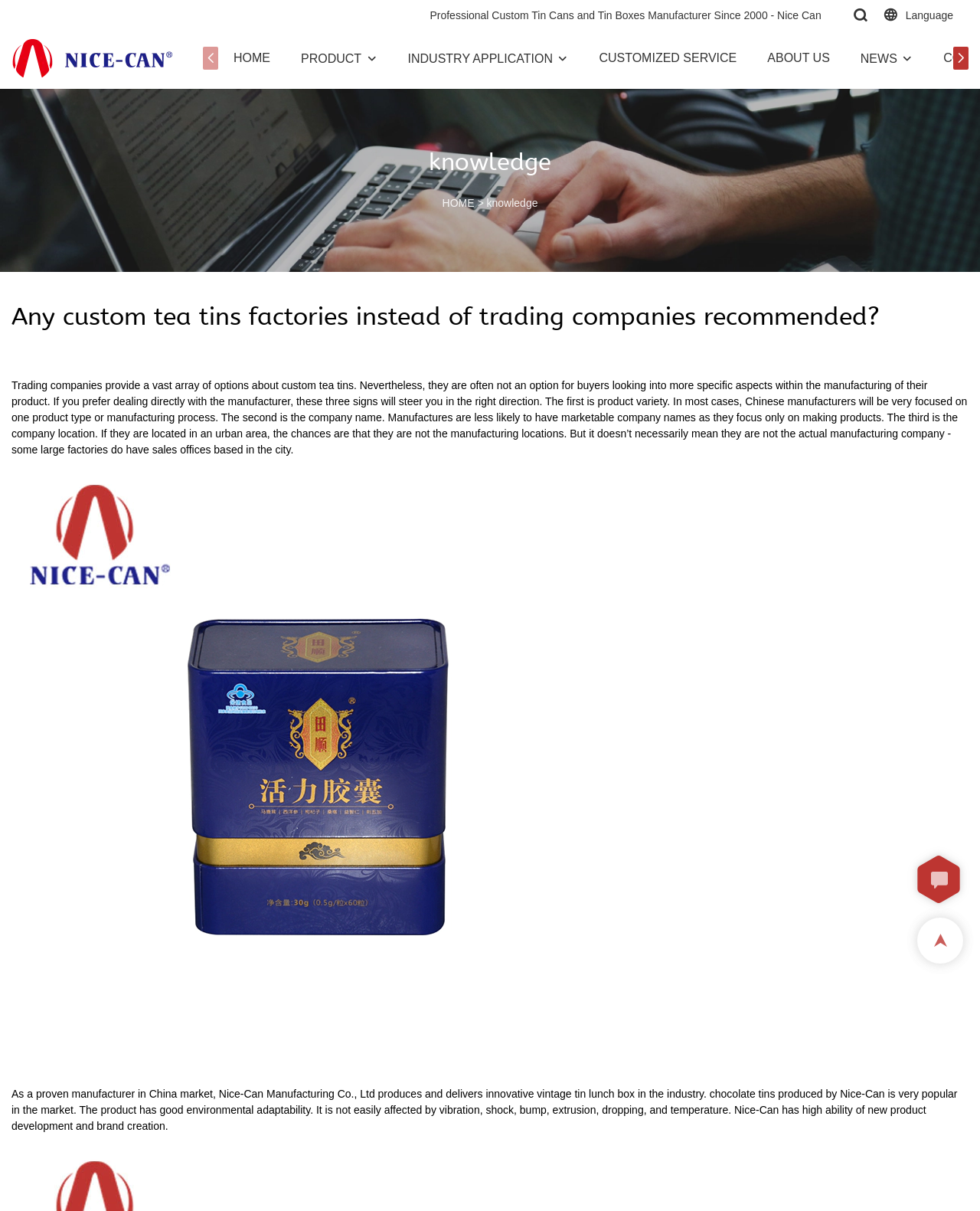Present a detailed account of what is displayed on the webpage.

The webpage appears to be a blog post or article discussing custom tea tins and the benefits of dealing directly with manufacturers instead of trading companies. At the top of the page, there is a header section with the company name "Nice-Can" and a navigation menu with links to different sections of the website, including "HOME", "PRODUCT", "INDUSTRY APPLICATION", "CUSTOMIZED SERVICE", "ABOUT US", and "NEWS".

Below the header section, there is a large heading that reads "Any custom tea tins factories instead of trading companies recommended?" followed by a block of text that explains the advantages of working with manufacturers. The text is divided into paragraphs and discusses the signs that indicate a company is a manufacturer, such as product variety, company name, and location.

To the left of the text, there is an image that appears to be a product showcase or array of custom tea tins. Below the text, there is another section that highlights Nice-Can Manufacturing Co., Ltd as a proven manufacturer in the China market, producing innovative vintage tin lunch boxes and chocolate tins. This section also includes a brief description of the product's features and benefits.

At the bottom of the page, there are two small images, possibly social media icons or buttons. Overall, the webpage has a clean and organized layout, with a focus on providing informative content to readers.